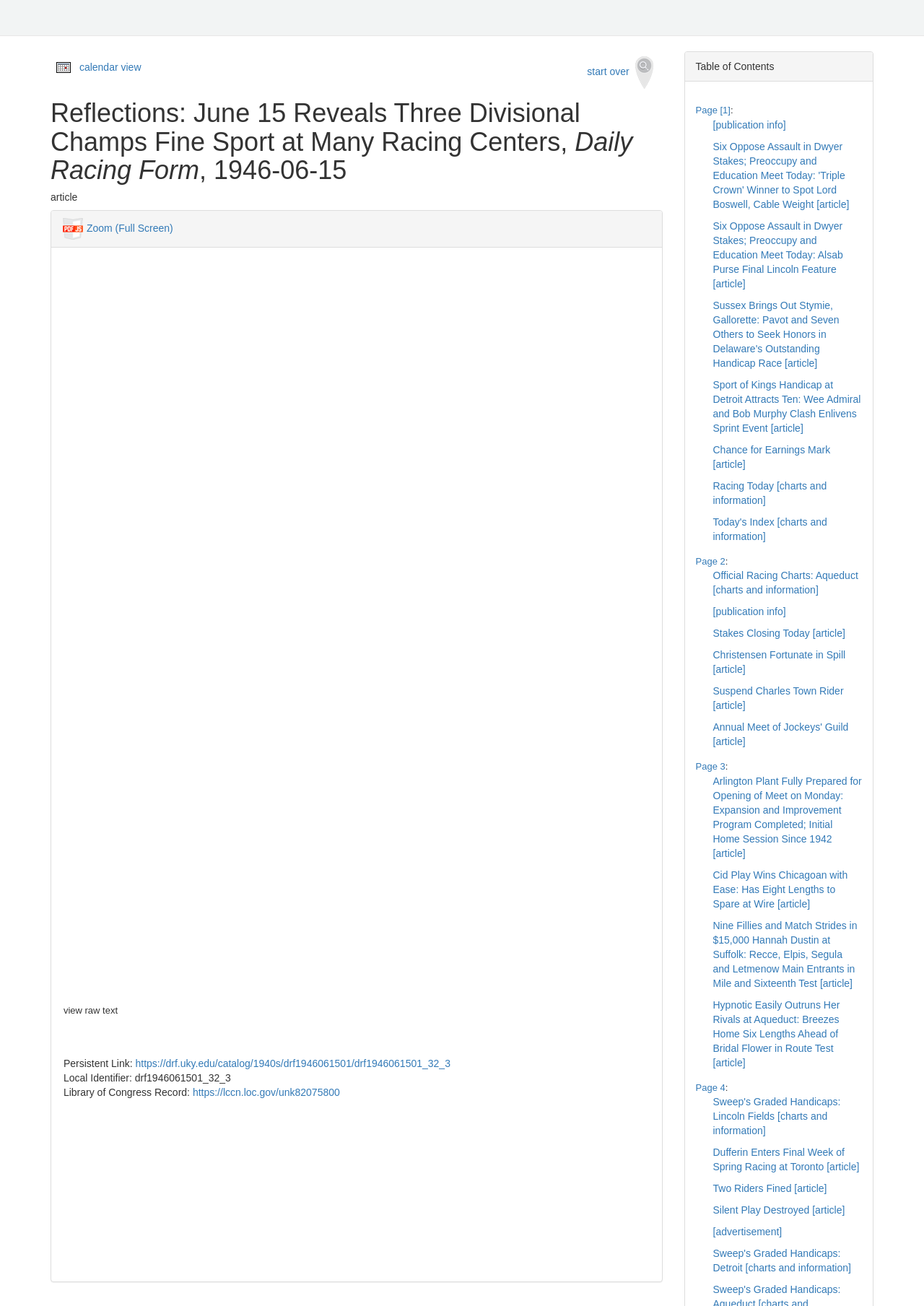Identify the bounding box coordinates of the part that should be clicked to carry out this instruction: "search".

[0.625, 0.039, 0.717, 0.072]